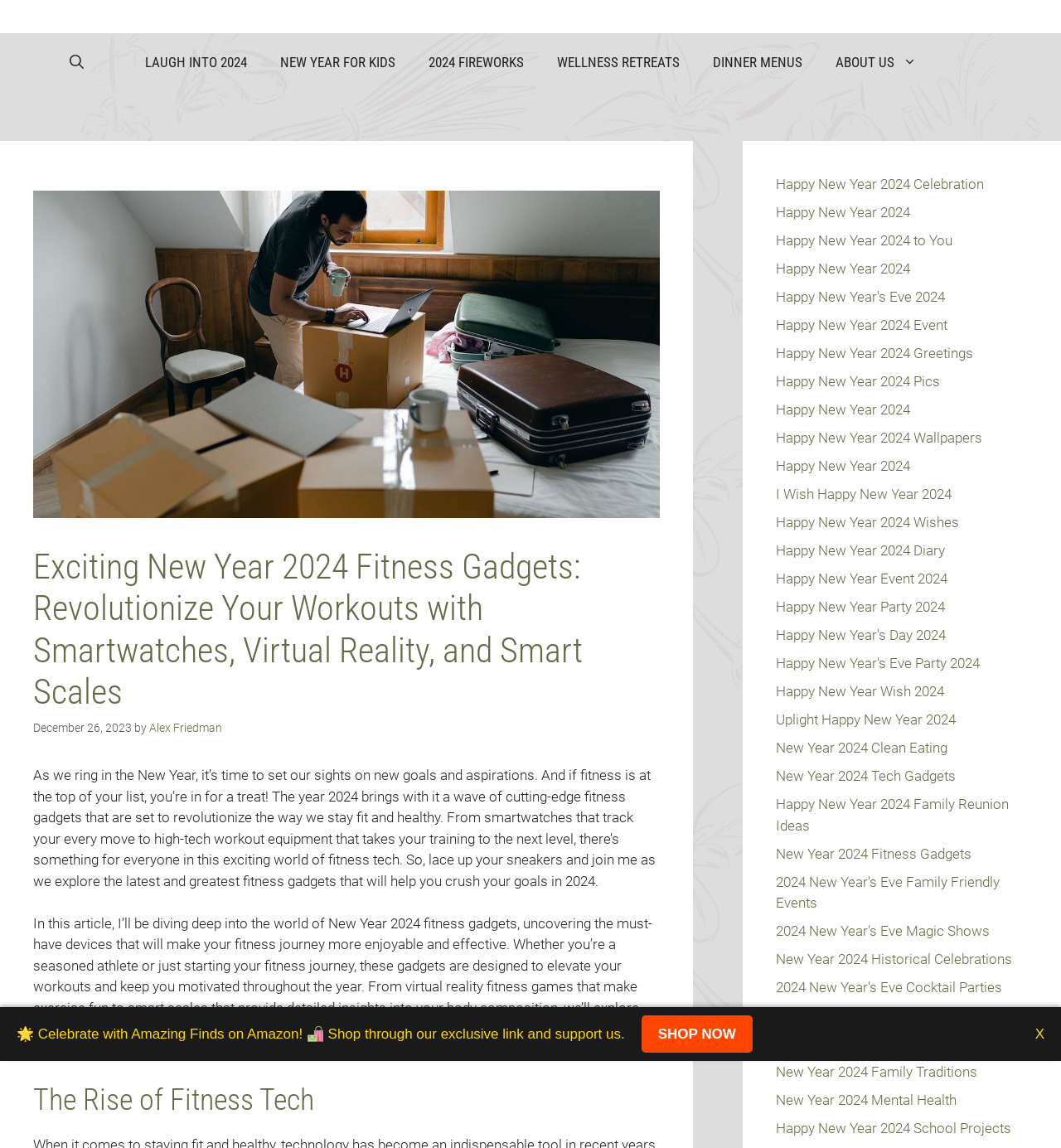Could you indicate the bounding box coordinates of the region to click in order to complete this instruction: "Read the article by Alex Friedman".

[0.141, 0.628, 0.209, 0.64]